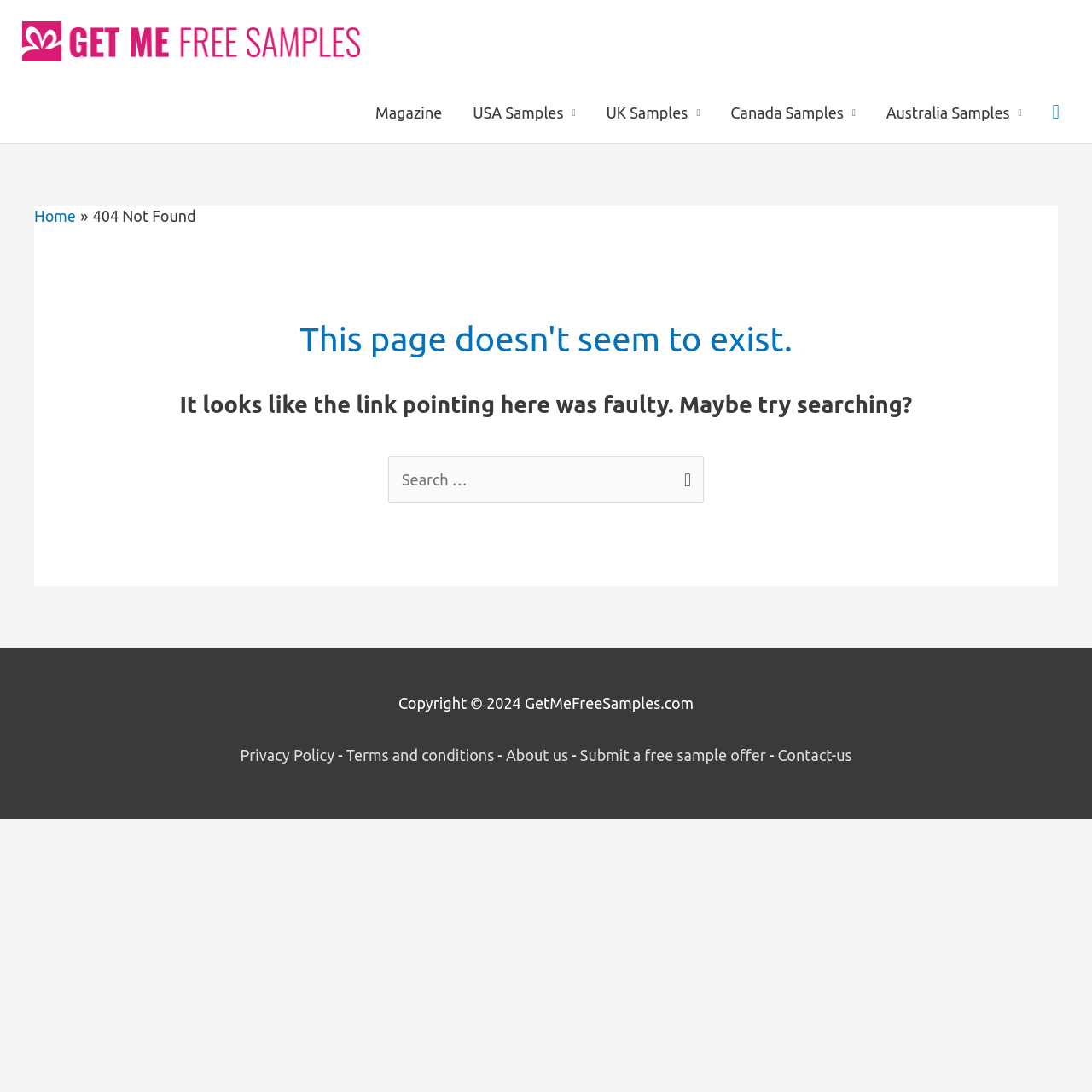Locate the bounding box coordinates of the element I should click to achieve the following instruction: "Go to Magazine".

[0.33, 0.075, 0.419, 0.131]